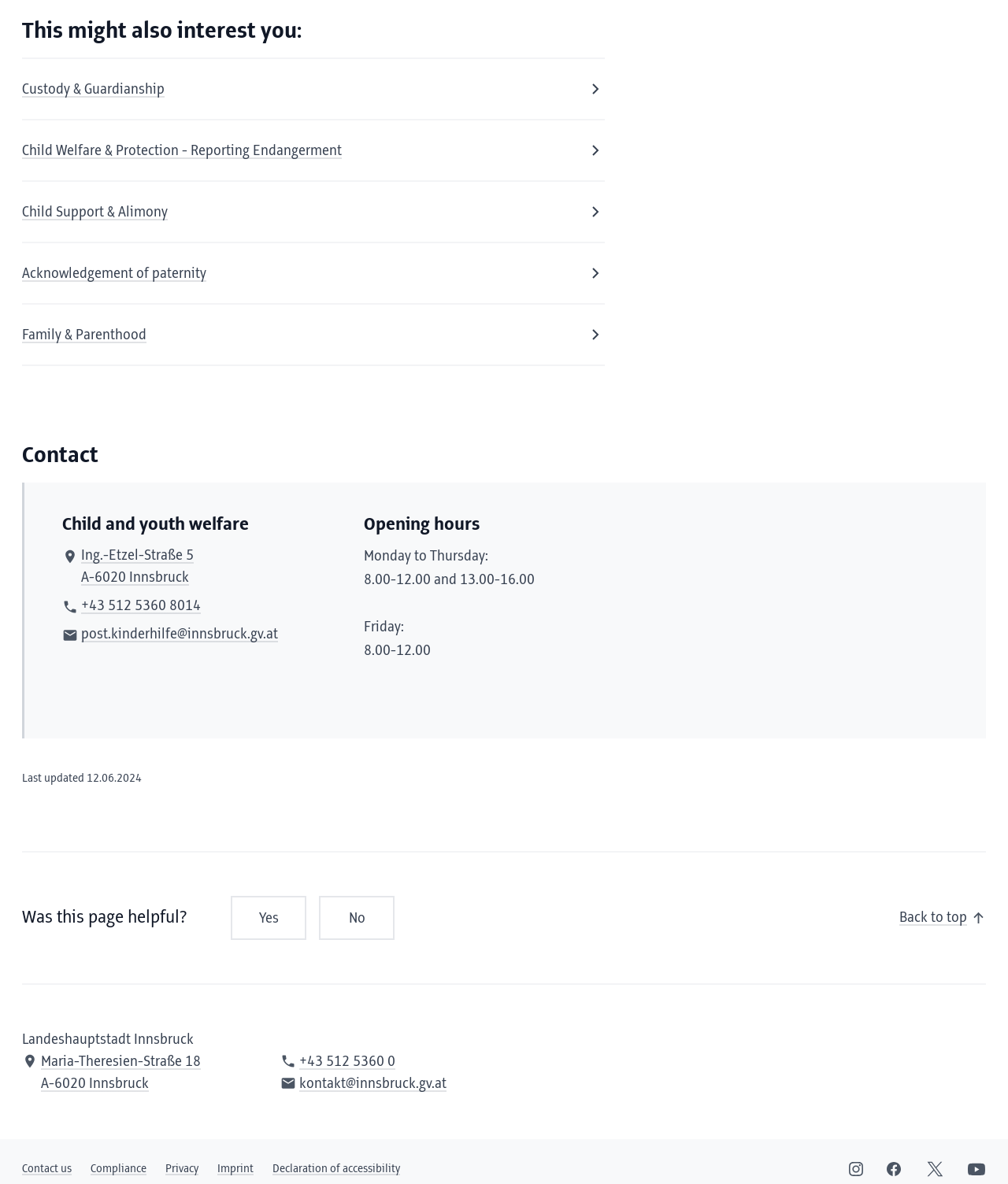Calculate the bounding box coordinates of the UI element given the description: "mail post.kinderhilfe@innsbruck.gv.at".

[0.062, 0.526, 0.276, 0.545]